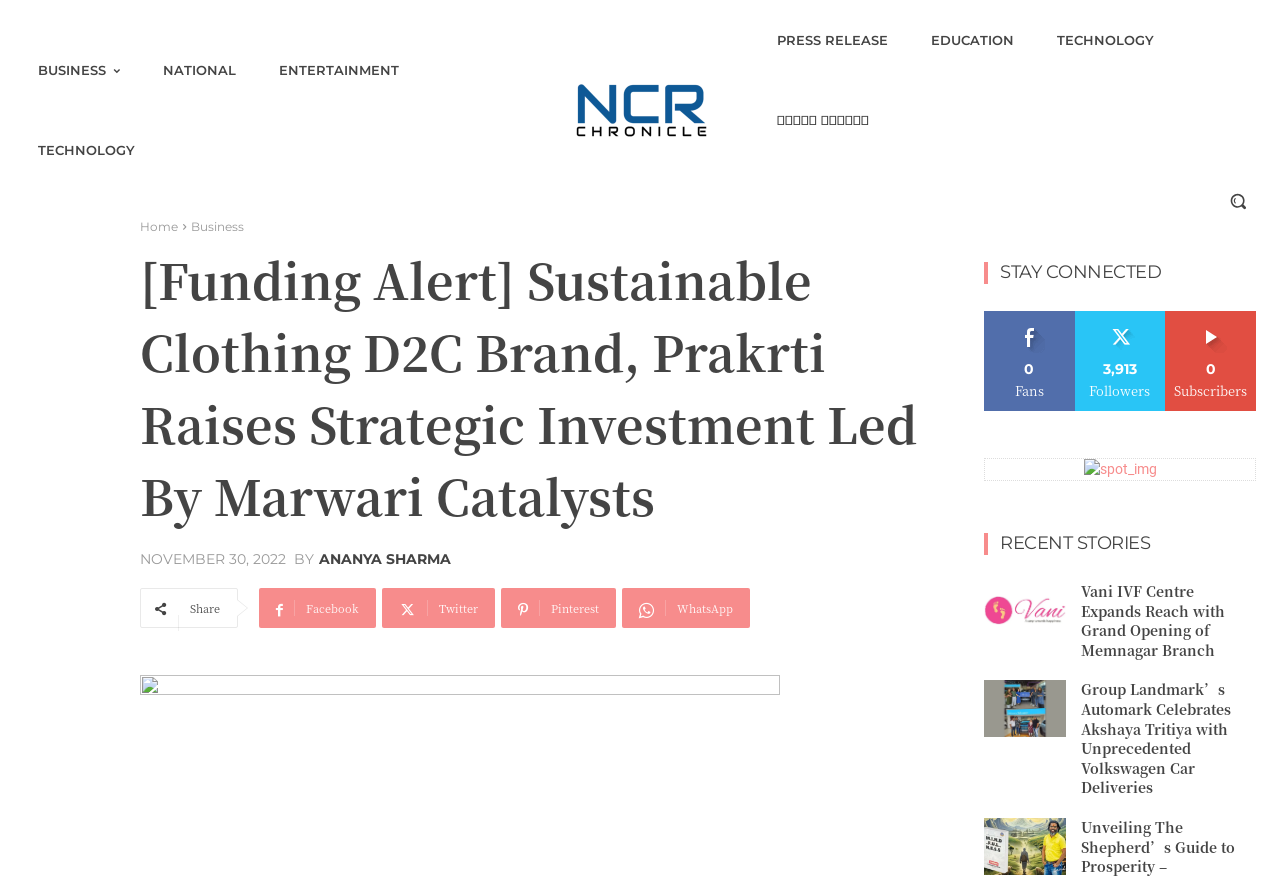Identify the coordinates of the bounding box for the element that must be clicked to accomplish the instruction: "Read the article by ANANYA SHARMA".

[0.249, 0.626, 0.352, 0.642]